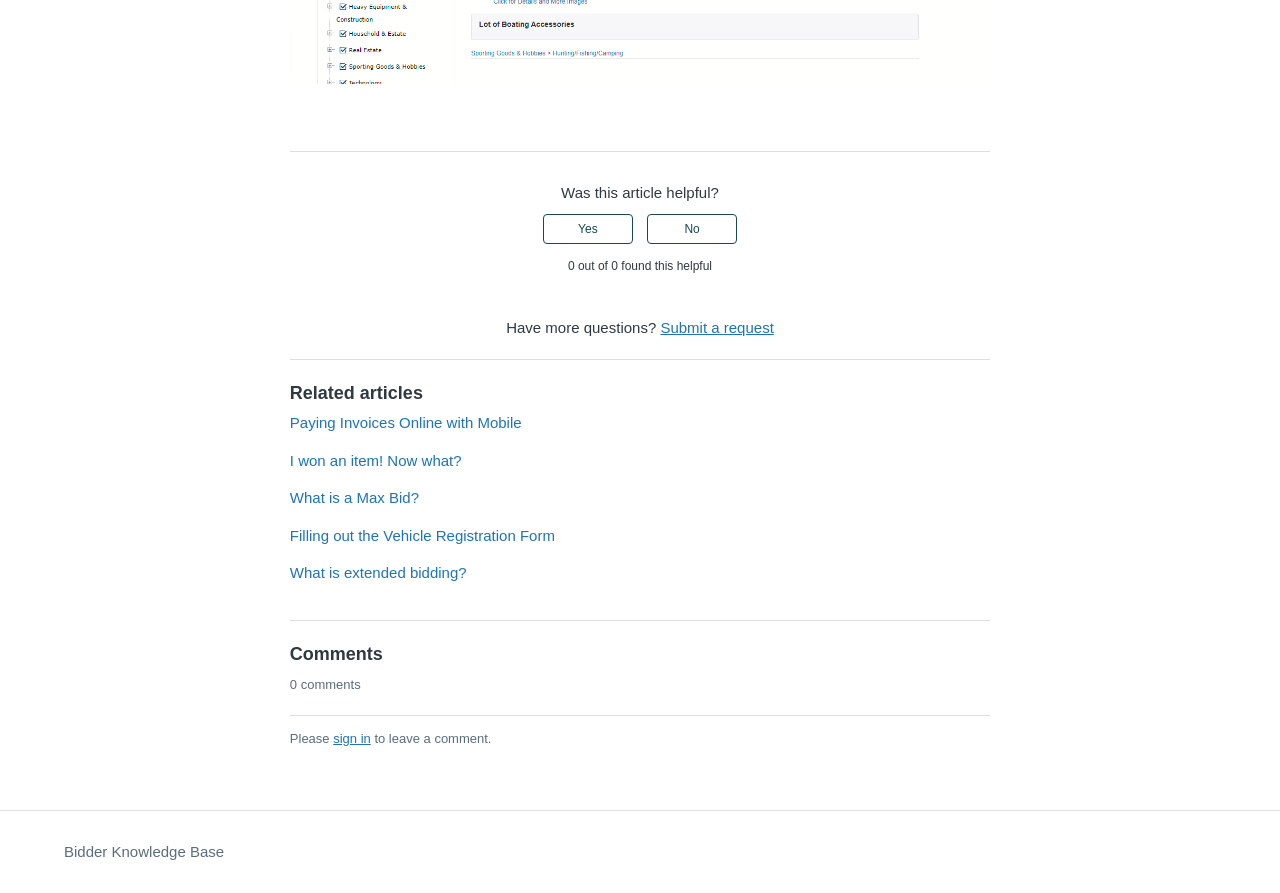Find the bounding box coordinates of the clickable area that will achieve the following instruction: "Submit a request".

[0.516, 0.357, 0.605, 0.376]